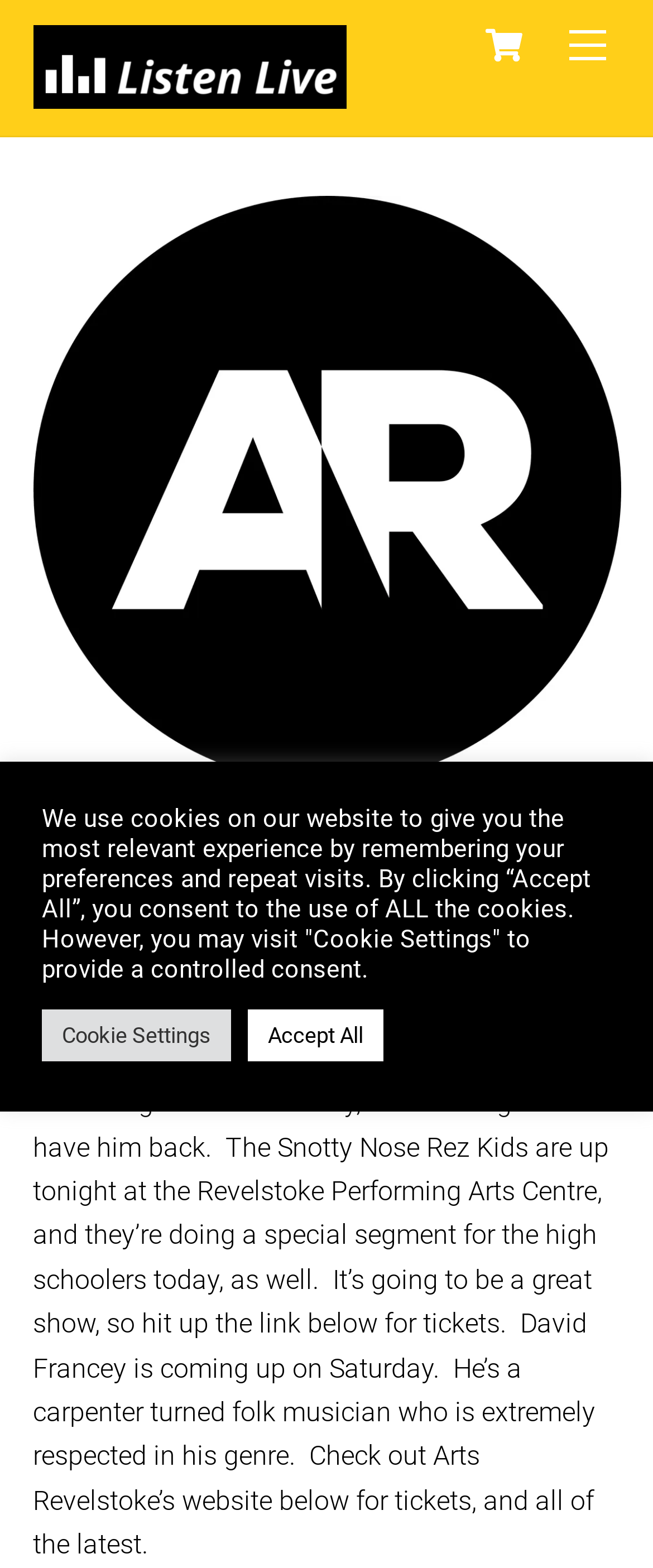Please provide a detailed answer to the question below based on the screenshot: 
Who is the folk musician coming up on Saturday?

The webpage mentions that 'David Francey is coming up on Saturday. He’s a carpenter turned folk musician who is extremely respected in his genre.' This indicates that David Francey is the folk musician coming up on Saturday.